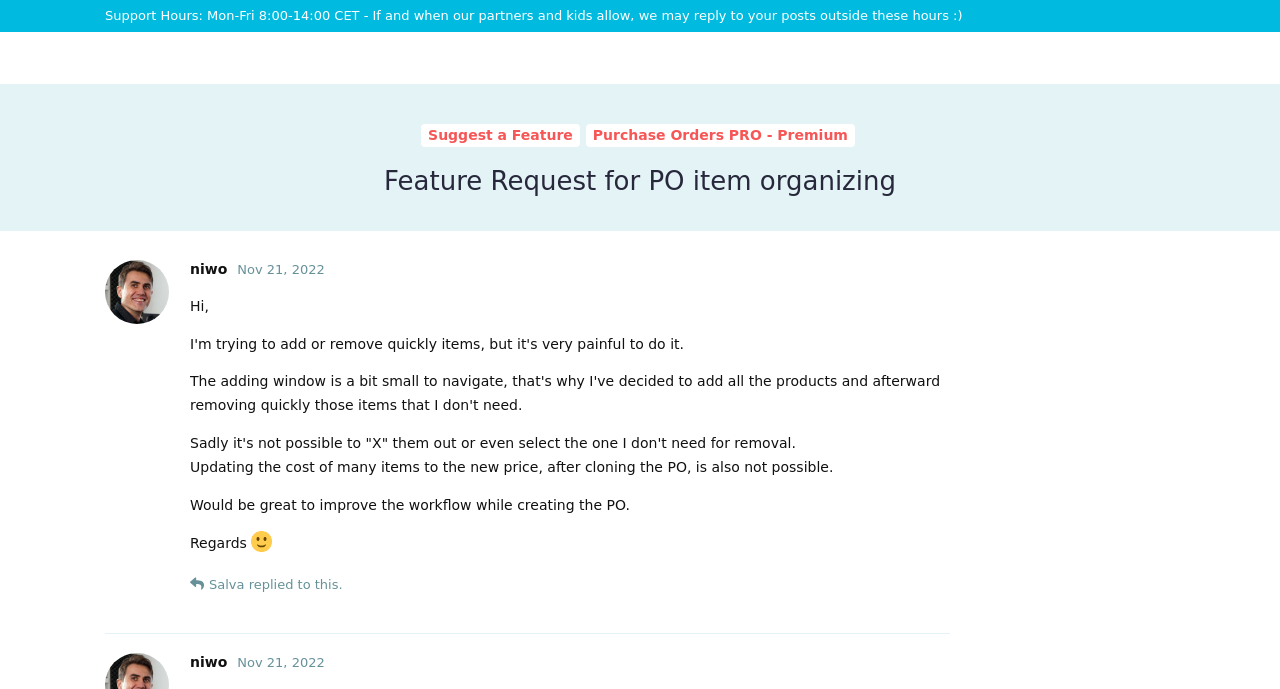Please locate the clickable area by providing the bounding box coordinates to follow this instruction: "Reply to the post".

[0.694, 0.01, 0.742, 0.063]